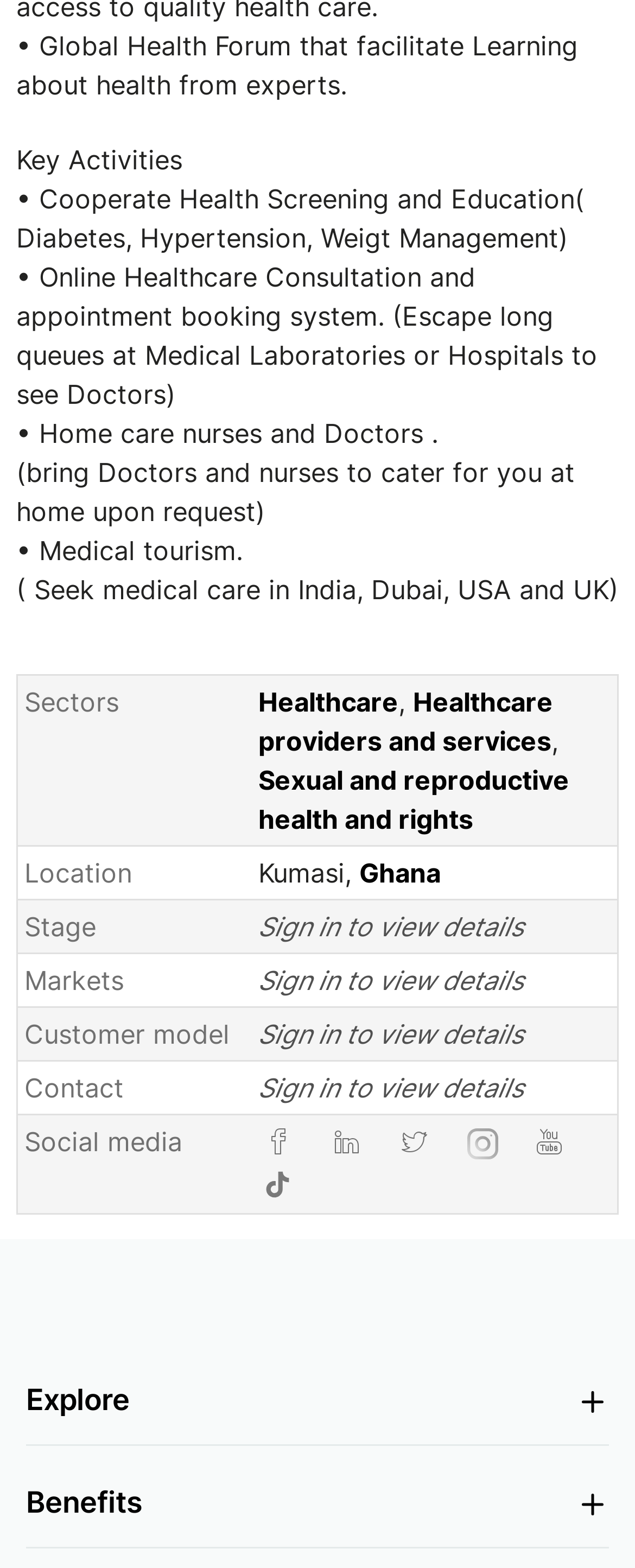How many rows are there in the table?
Please provide a comprehensive answer to the question based on the webpage screenshot.

The number of rows in the table can be determined by counting the row elements, which are [405], [406], [407], [408], [409], and [410], indicating a total of 6 rows.